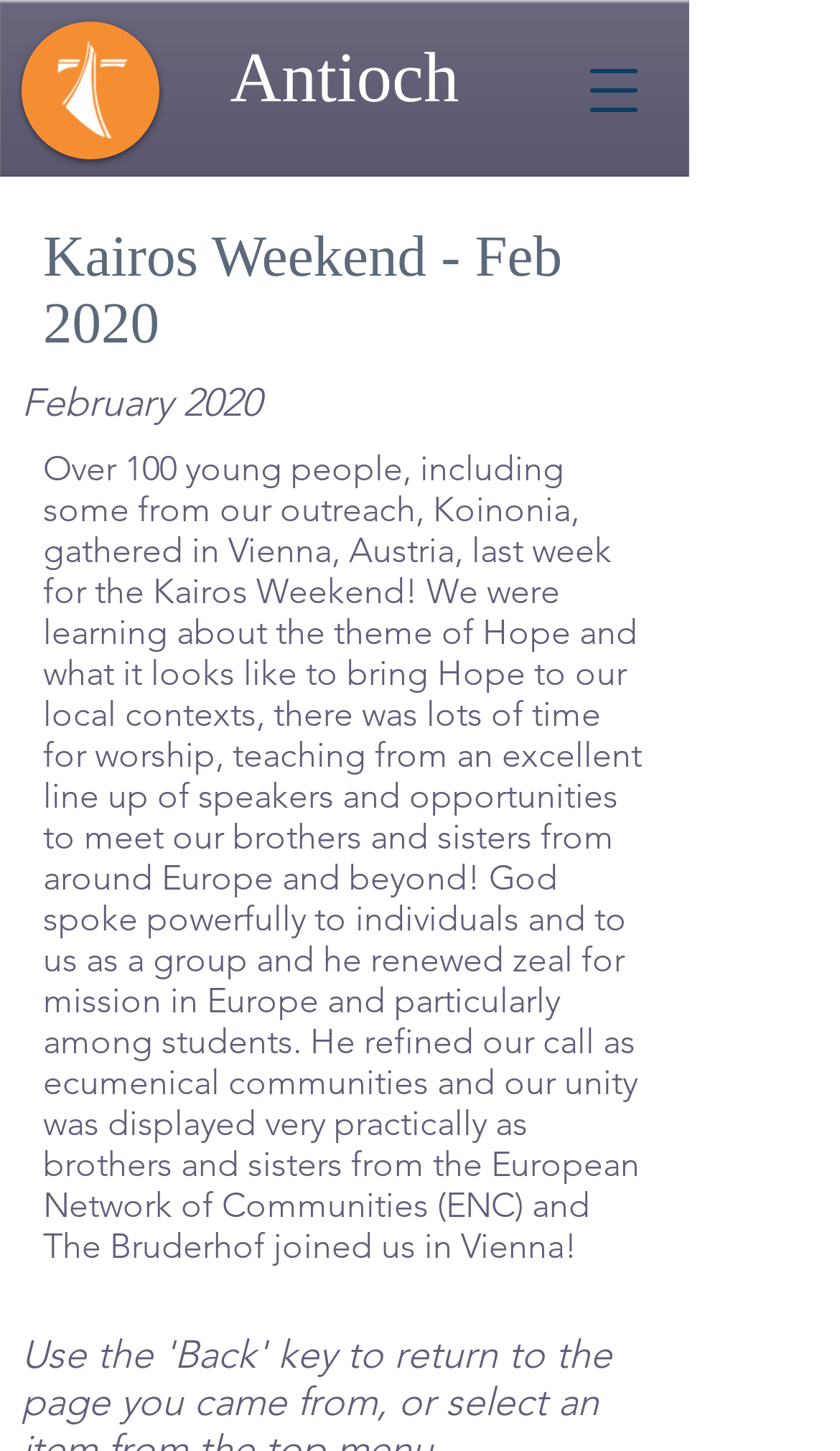Provide an in-depth description of the elements and layout of the webpage.

The webpage is about the Kairos Weekend event that took place in February 2020. At the top-left corner, there is a heading that reads "Antioch" with a link to it. Below this heading, there is a link with no text. On the top-right corner, there is a button to open a navigation menu.

Below the navigation button, there is a heading that repeats the title "Kairos Weekend - Feb 2020". Underneath this heading, there is a text that indicates the event took place in February 2020. The main content of the webpage is a paragraph that describes the event, which was attended by over 100 young people from various places, including Vienna, Austria. The event focused on the theme of Hope and featured worship, teaching, and opportunities to meet people from around Europe and beyond. The text also mentions that God spoke powerfully to individuals and the group, renewing their zeal for mission in Europe and among students.